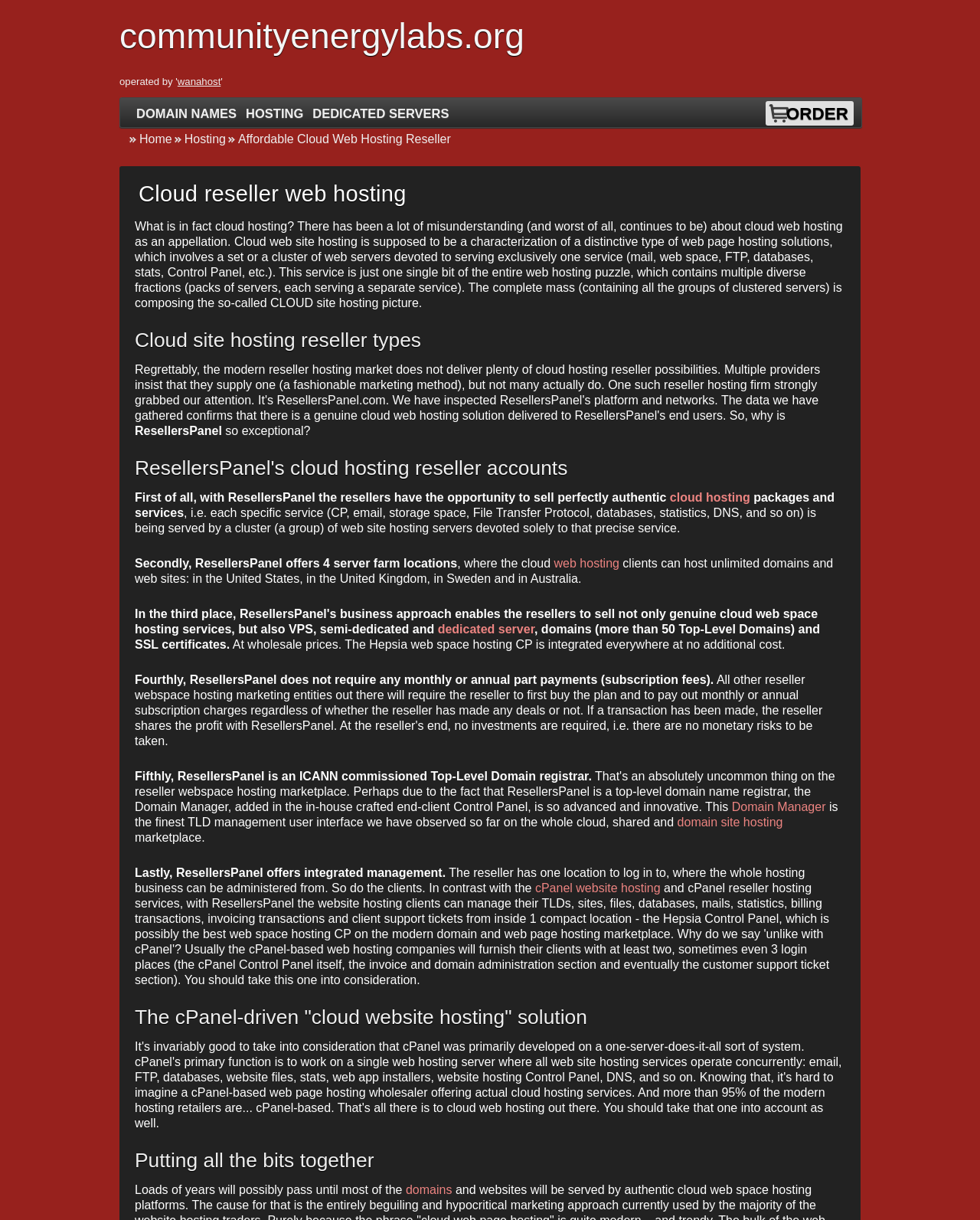What is cloud hosting?
Please give a detailed and thorough answer to the question, covering all relevant points.

Based on the webpage content, cloud hosting is a distinctive type of web page hosting solutions, which involves a set or a cluster of web servers devoted to serving exclusively one service (mail, web space, FTP, databases, stats, Control Panel, etc.).